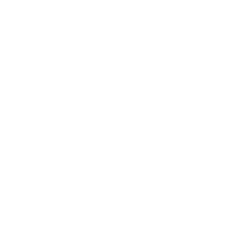What options are available for users to manage their selections?
Examine the screenshot and reply with a single word or phrase.

Add to wishlist and Quick view